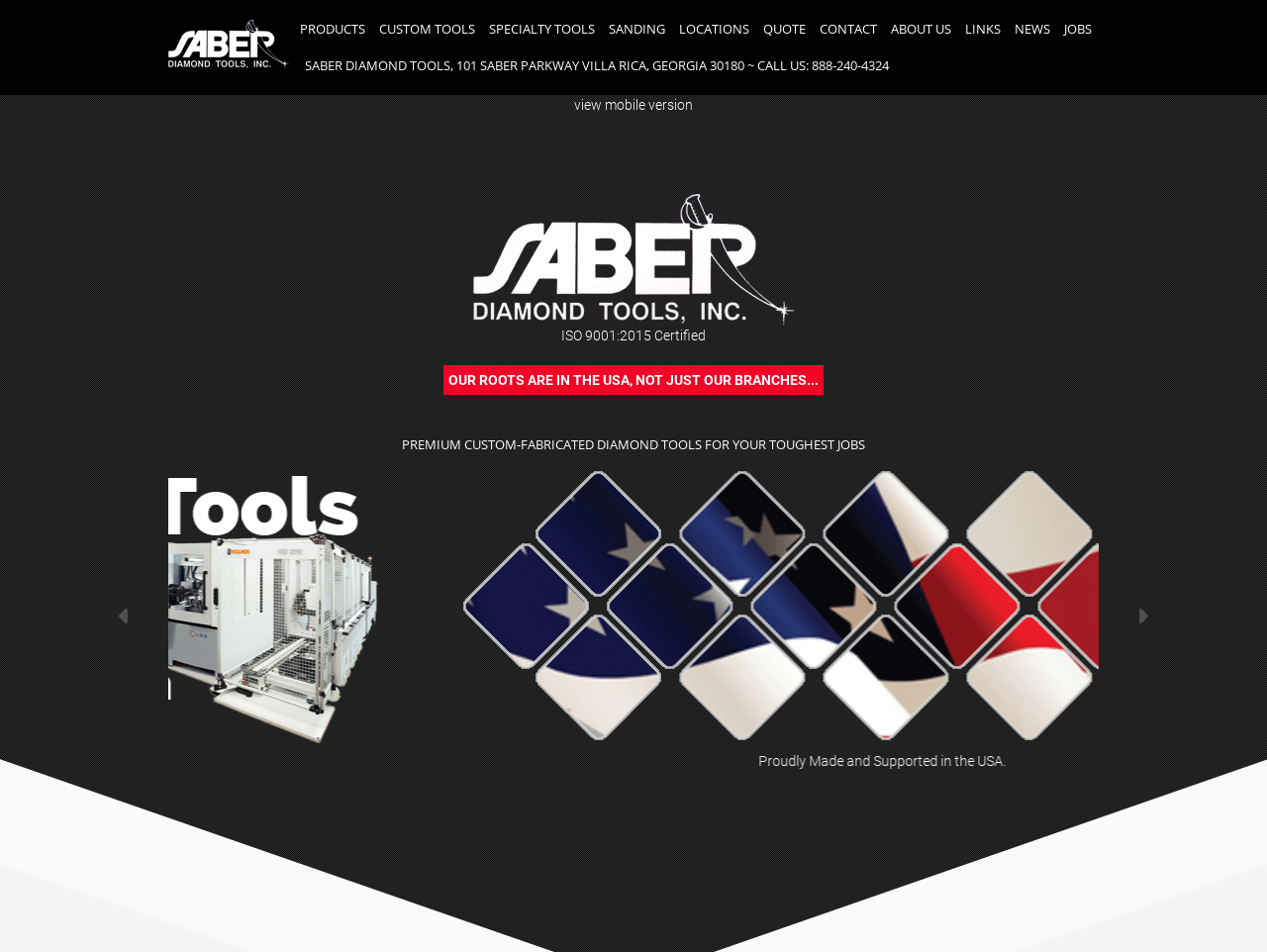Locate the bounding box coordinates of the element I should click to achieve the following instruction: "Get a quote".

[0.597, 0.021, 0.641, 0.04]